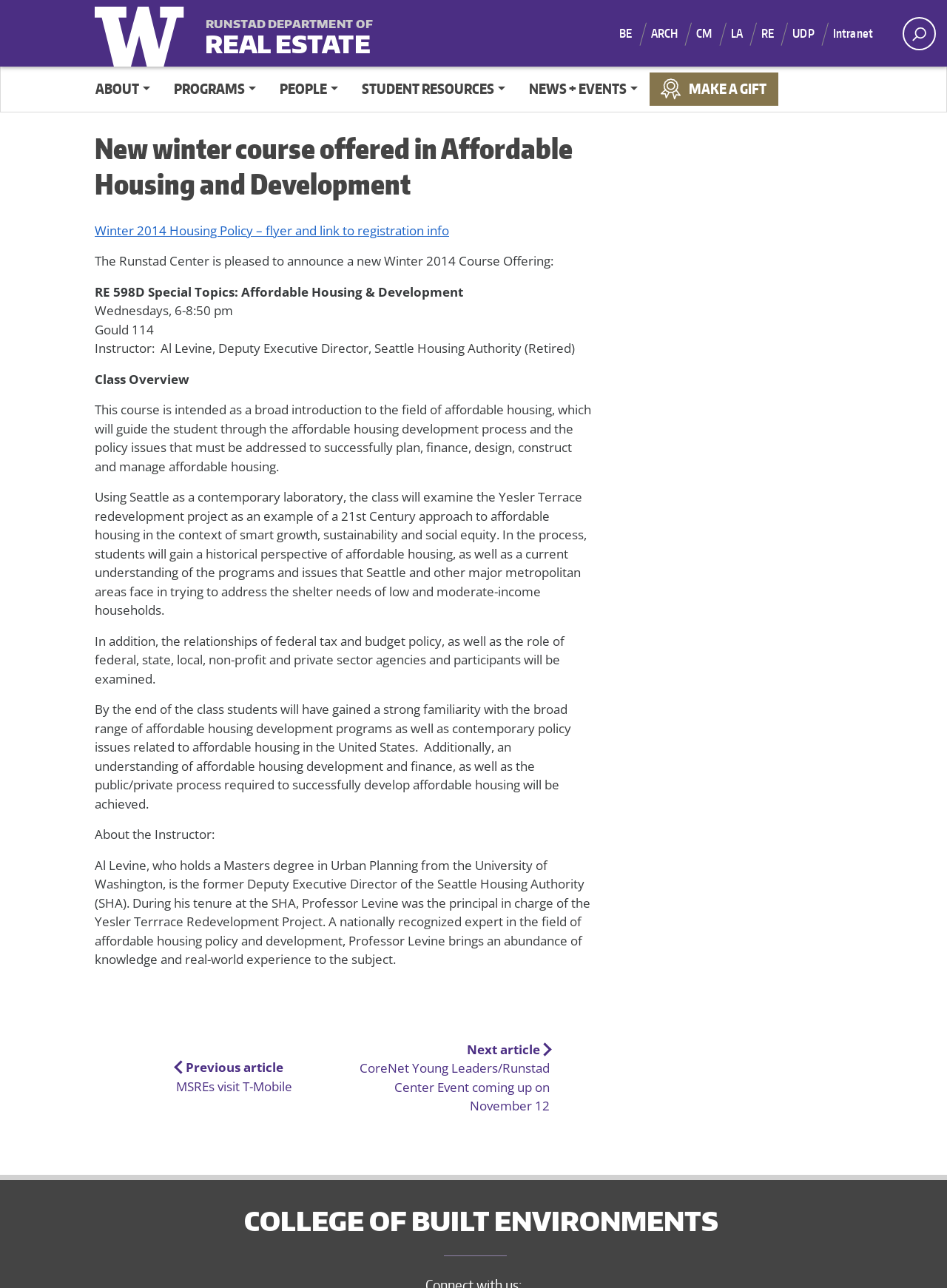Identify the bounding box coordinates of the region that should be clicked to execute the following instruction: "Go to the College of Built Environments".

[0.242, 0.916, 0.758, 0.963]